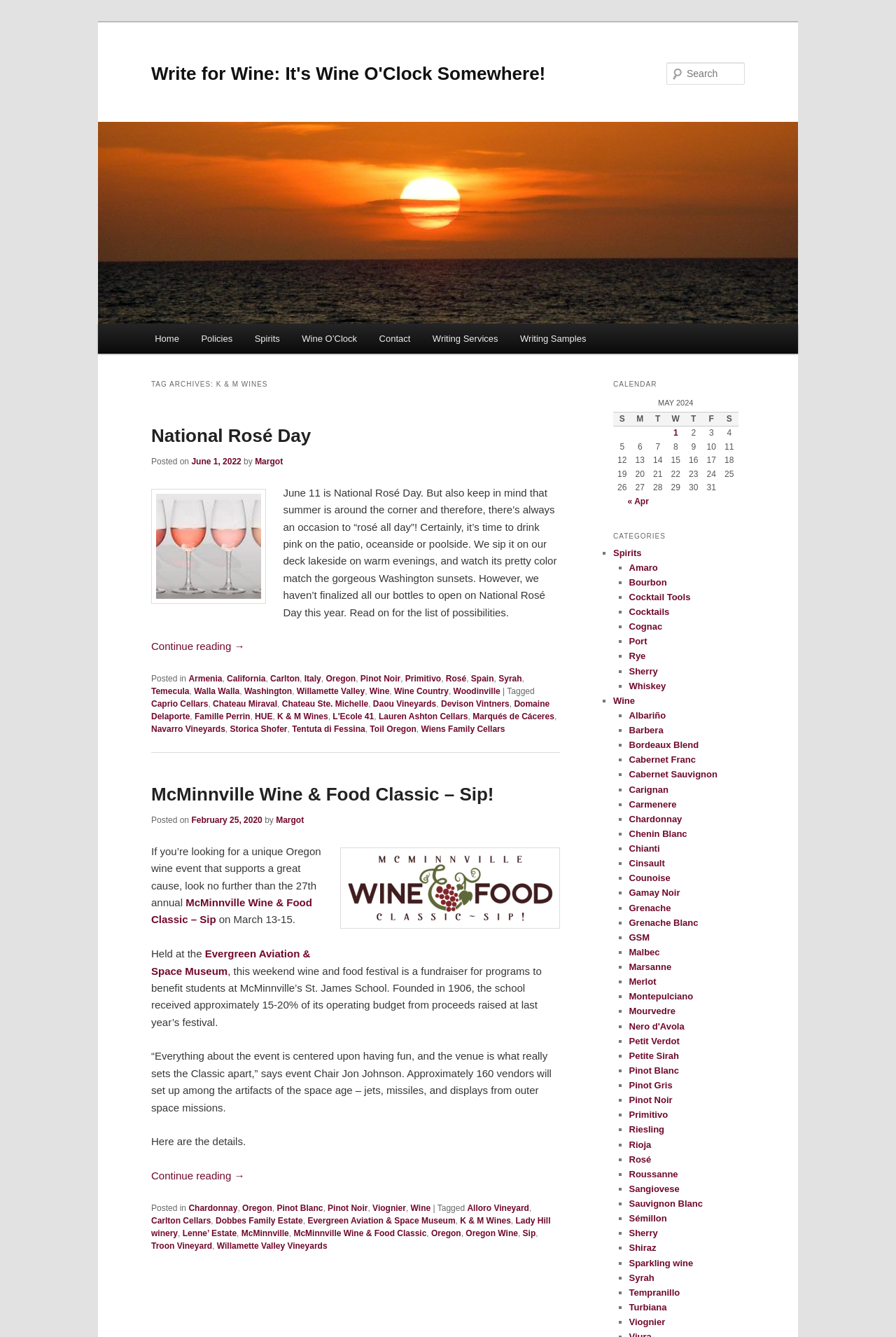Please specify the bounding box coordinates of the clickable region necessary for completing the following instruction: "Search for wine". The coordinates must consist of four float numbers between 0 and 1, i.e., [left, top, right, bottom].

[0.744, 0.047, 0.831, 0.063]